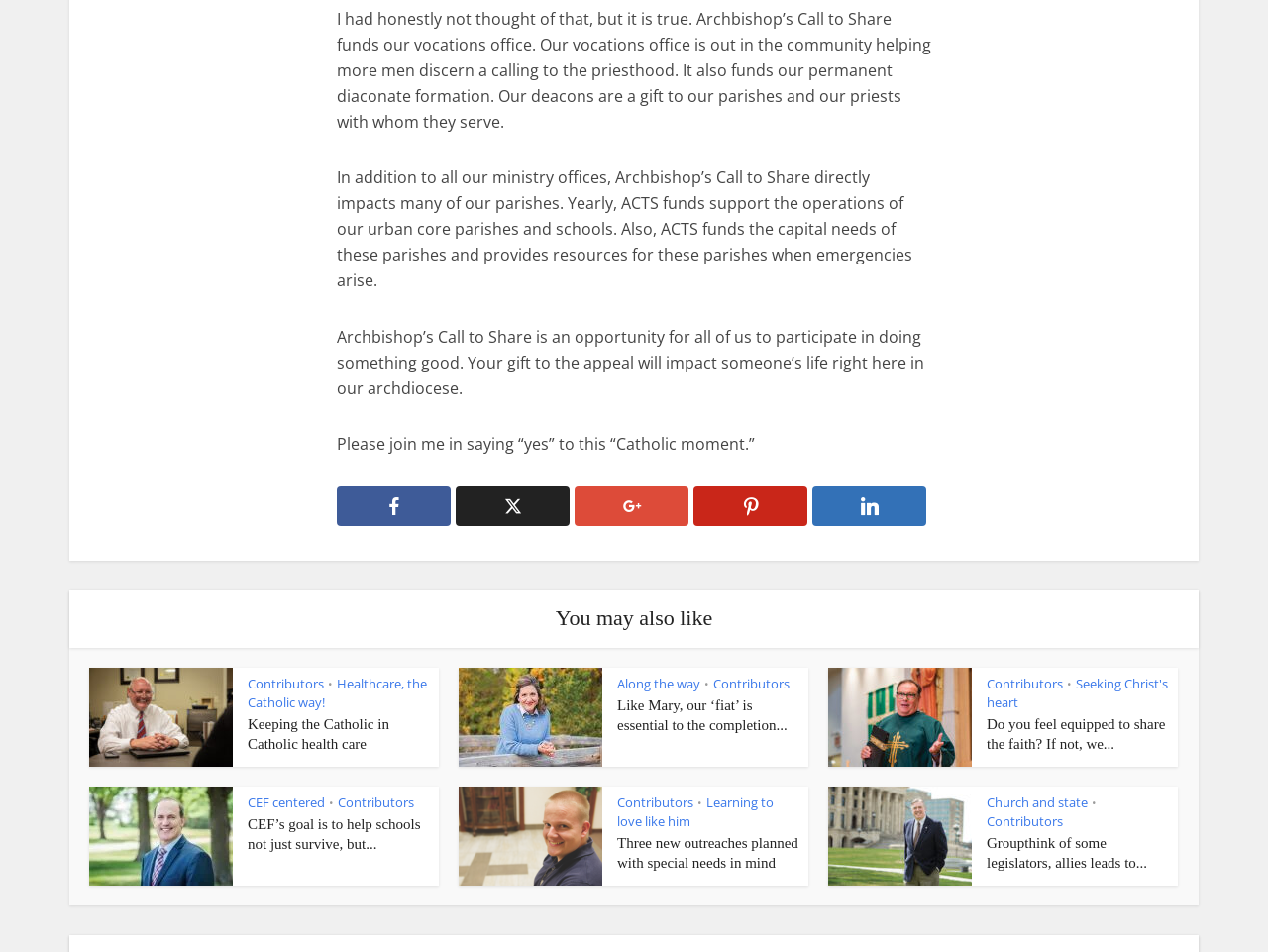Identify the bounding box coordinates of the region that should be clicked to execute the following instruction: "Click the Twitter link".

[0.359, 0.511, 0.449, 0.552]